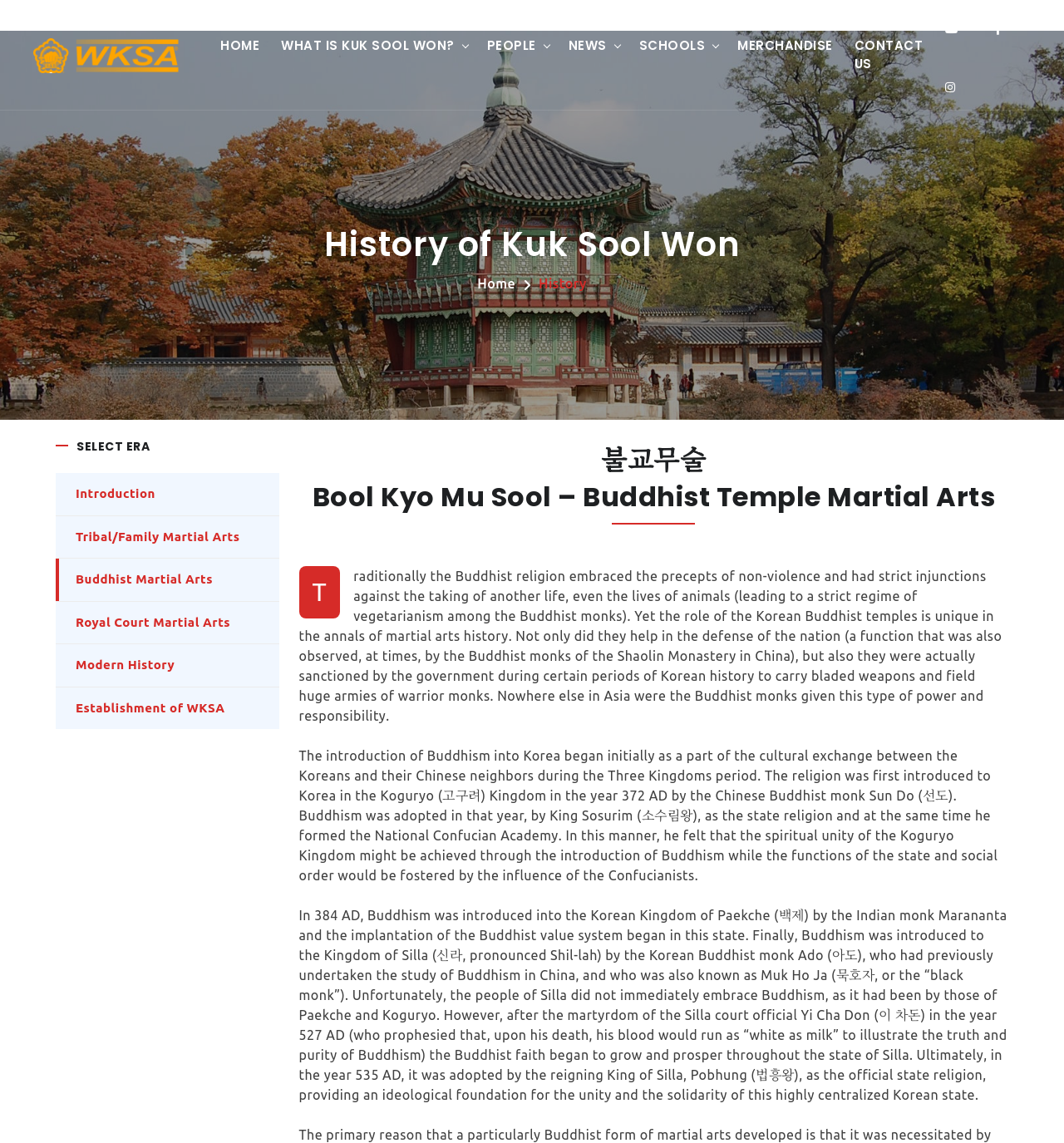Locate the bounding box coordinates of the element you need to click to accomplish the task described by this instruction: "View the Garden map".

None